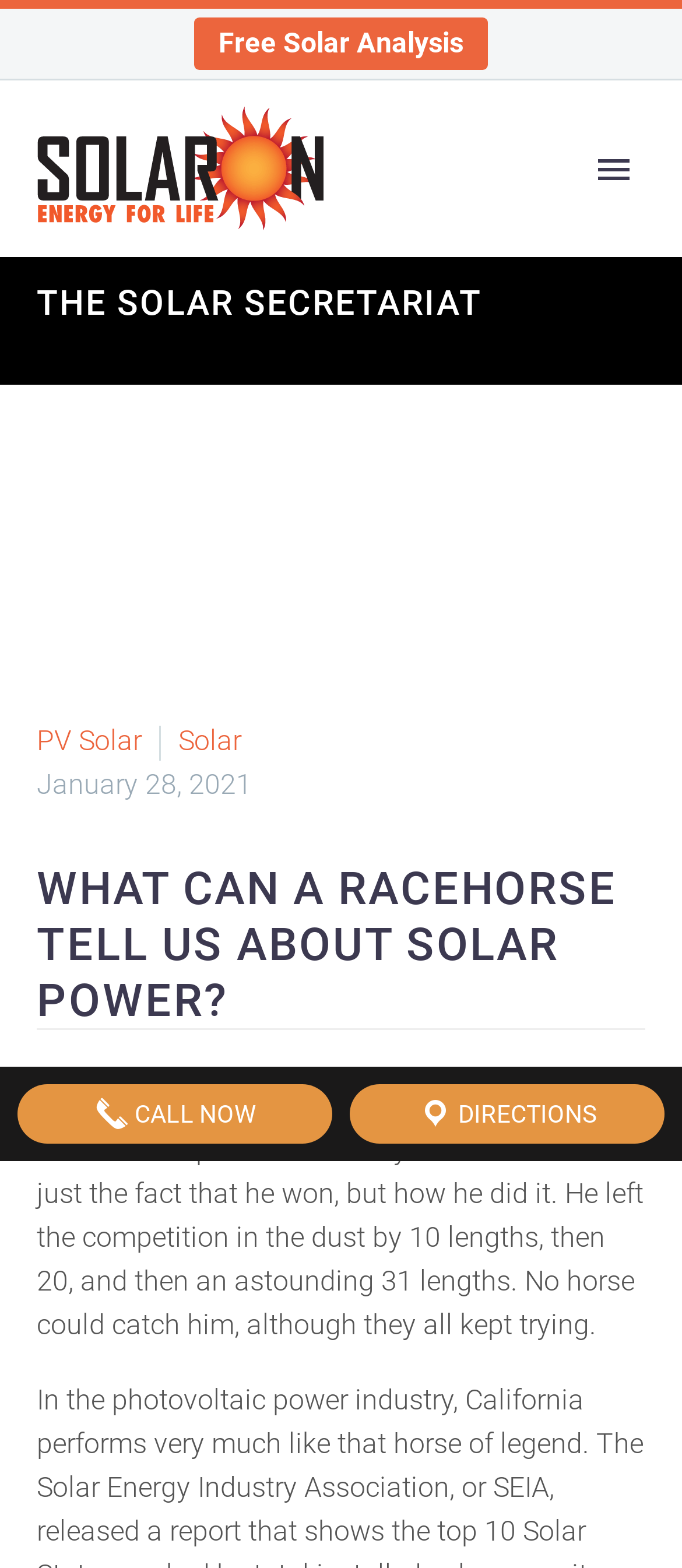Answer the following inquiry with a single word or phrase:
What is the purpose of the button with the text 's'?

Search